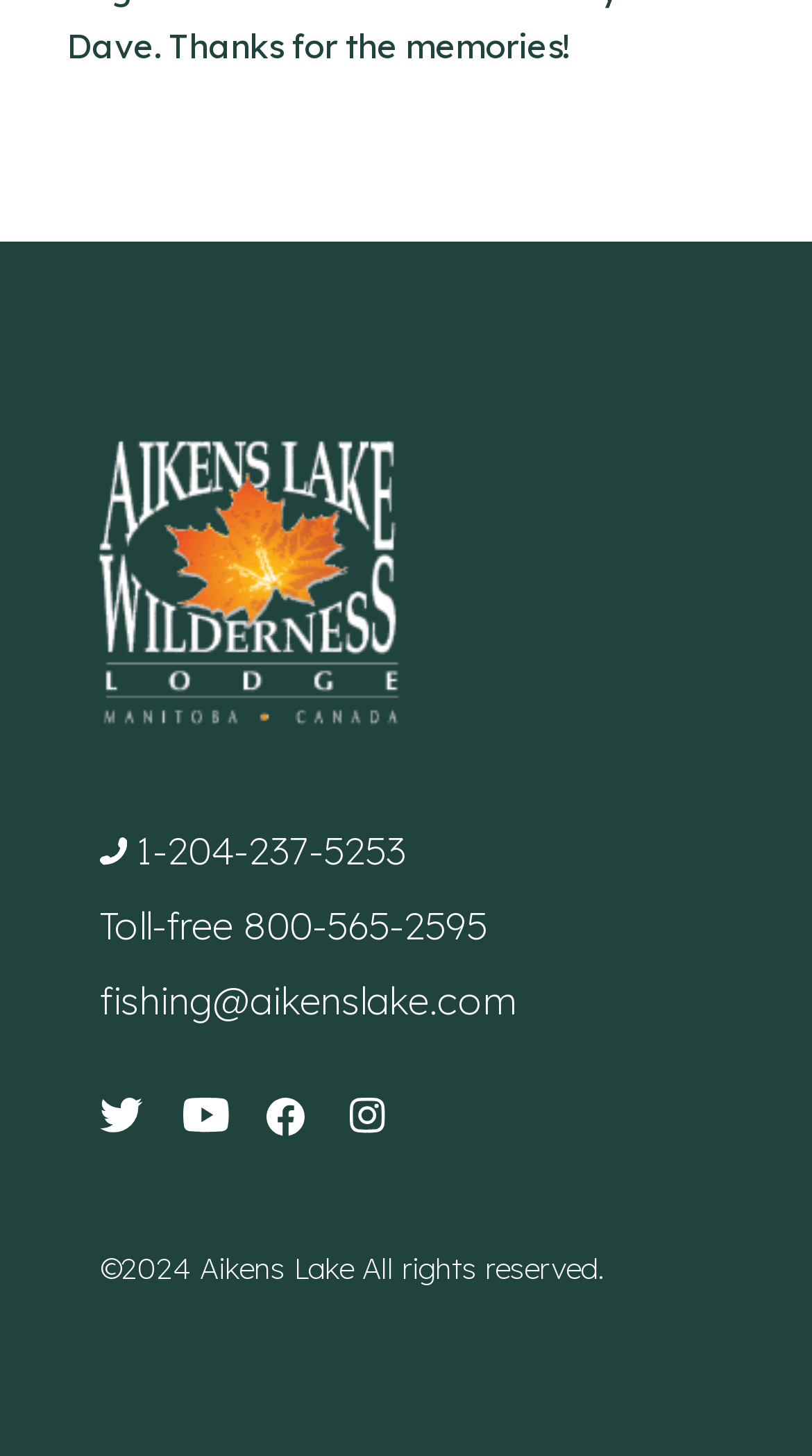Determine the bounding box of the UI element mentioned here: "aria-label="Instagram"". The coordinates must be in the format [left, top, right, bottom] with values ranging from 0 to 1.

[0.431, 0.754, 0.492, 0.788]